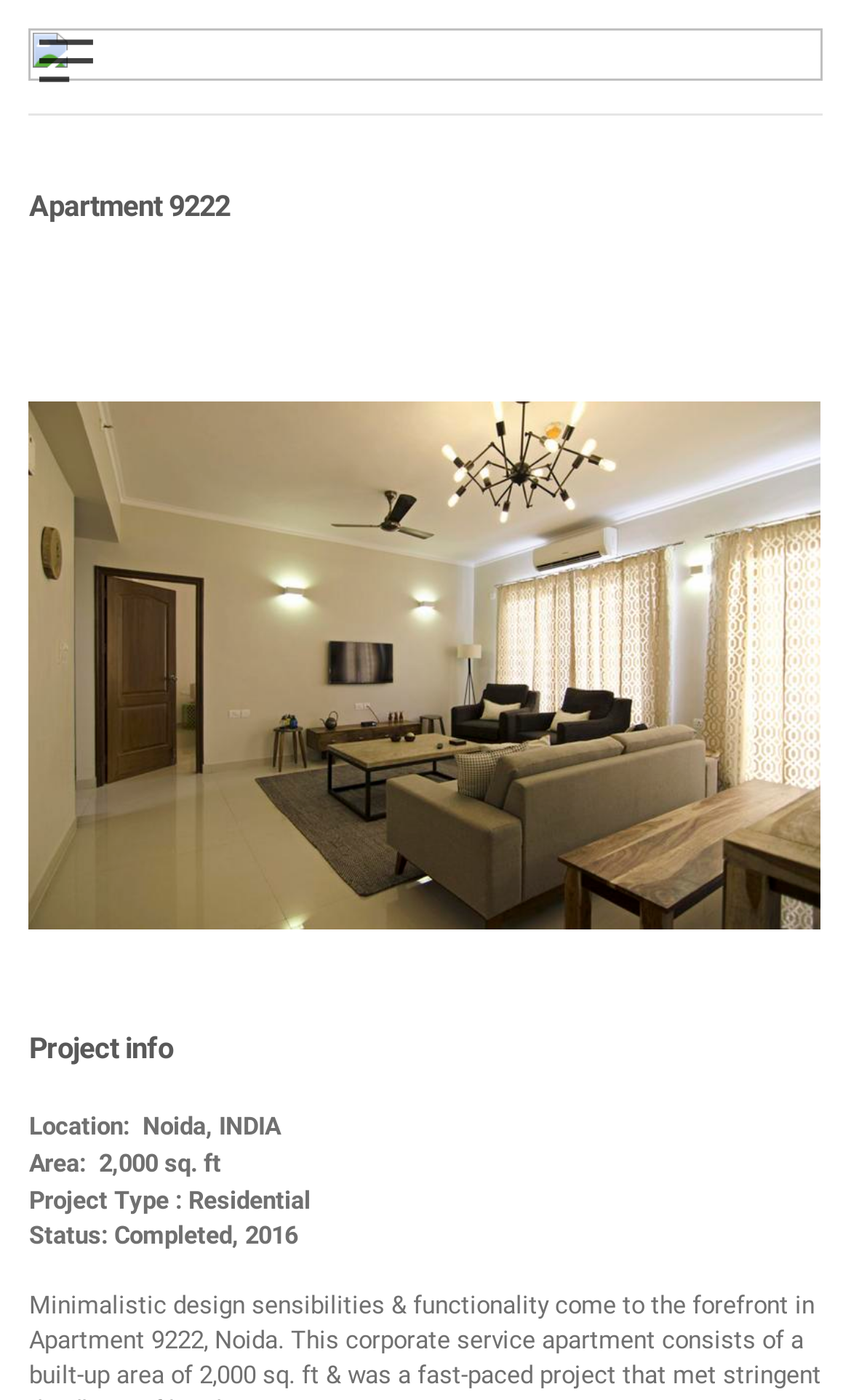What is the area of Apartment 9222?
Please use the image to deliver a detailed and complete answer.

I found the area of Apartment 9222 by looking at the 'Project info' section, where it is mentioned as 'Area: 2,000 sq. ft'.